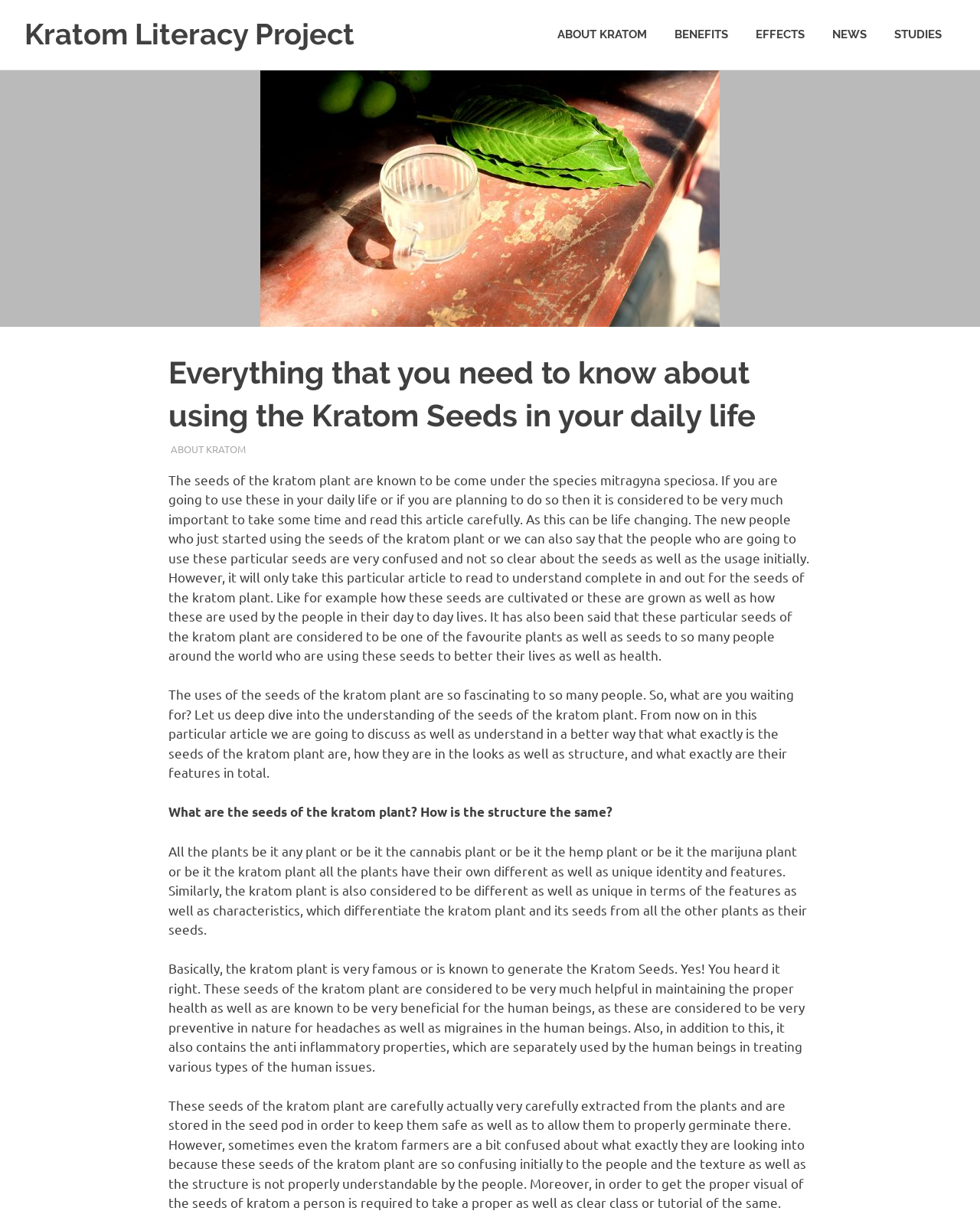What is the purpose of the Kratom Seeds?
By examining the image, provide a one-word or phrase answer.

Health benefits